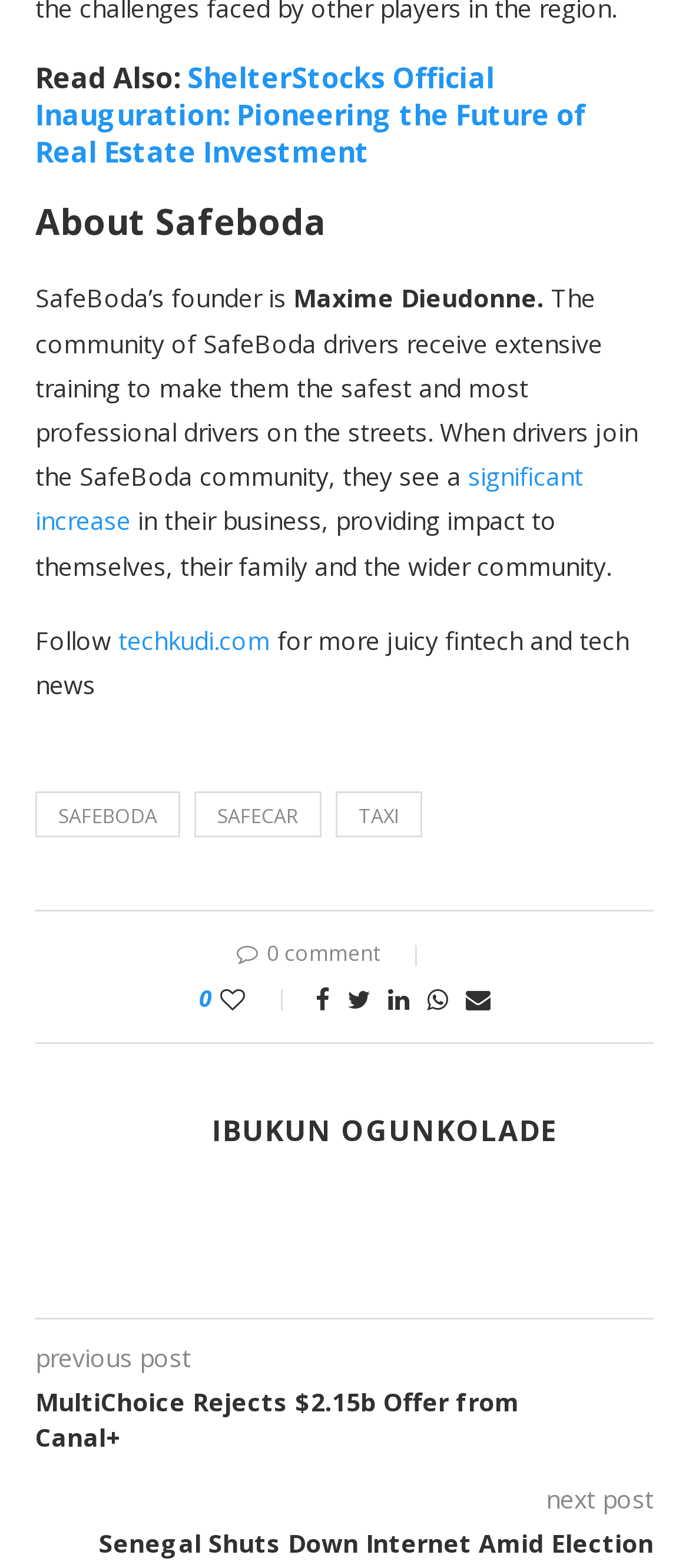Please determine the bounding box coordinates for the element that should be clicked to follow these instructions: "Click on Give".

None